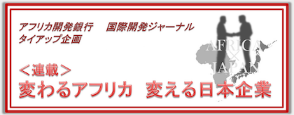Analyze the image and describe all key details you can observe.

The image features a visually striking banner promoting a collaboration between Africa and Japan, titled “変わるアフリカ 変える日本企業” (Changing Africa, Changing Japanese Companies). The background is adorned with a silhouette of two professionals engaged in a handshake, symbolizing partnership and mutual growth. Red borders frame the image, enhancing its prominence, while a subtle map of Africa highlights the geographic focus of the initiative. This banner serves as a visual representation of the evolving relationships between African markets and Japanese enterprises, showcasing the potential for impactful business ventures in the region. The branding elements link to the African Development Bank and the International Development Journal, suggesting an authoritative source of information and insight into this collaborative effort.